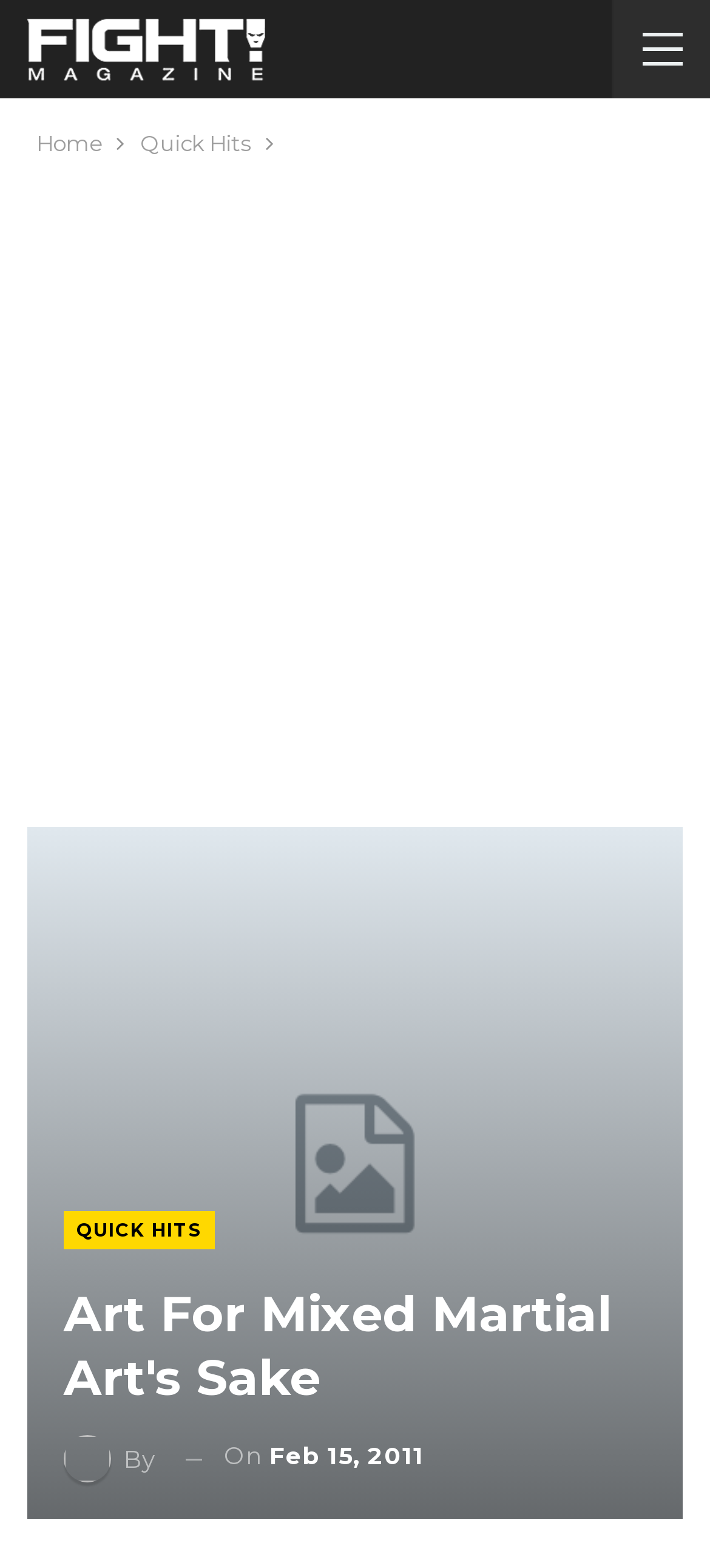For the element described, predict the bounding box coordinates as (top-left x, top-left y, bottom-right x, bottom-right y). All values should be between 0 and 1. Element description: aria-label="Advertisement" name="aswift_0" title="Advertisement"

[0.0, 0.116, 1.0, 0.494]